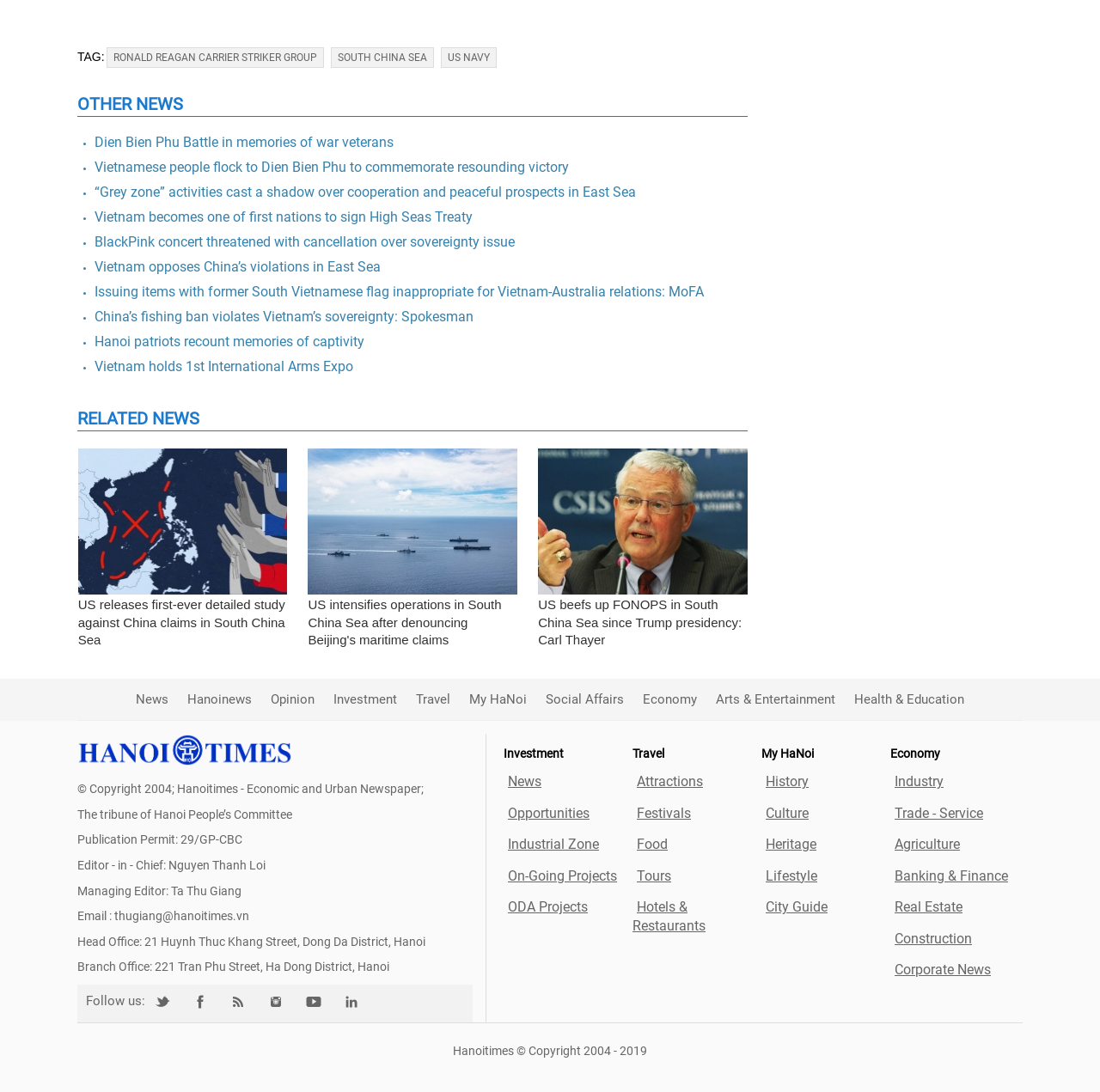Given the description "Health & Education", provide the bounding box coordinates of the corresponding UI element.

[0.777, 0.633, 0.877, 0.648]